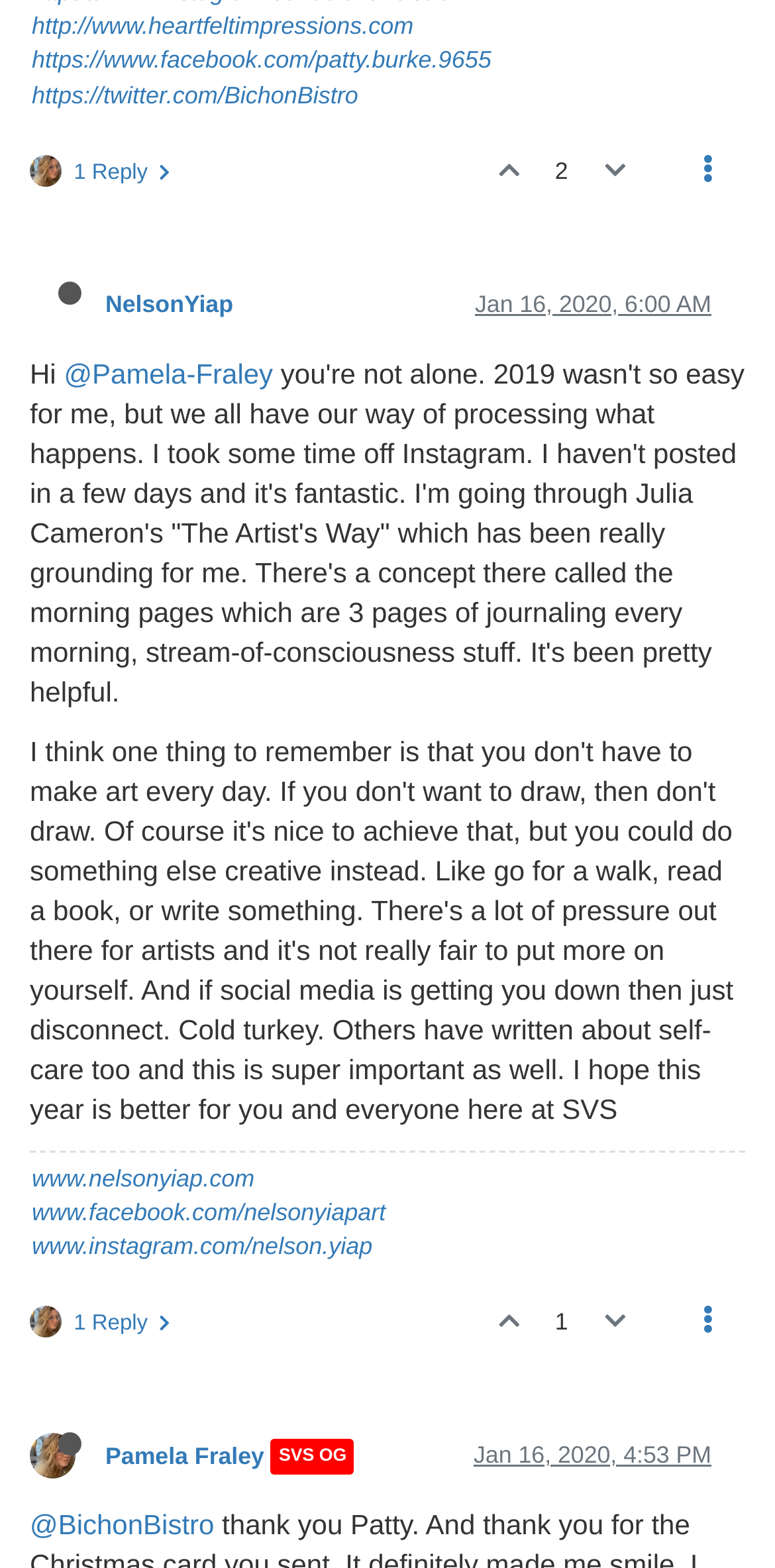Refer to the image and provide an in-depth answer to the question:
How many replies does Pamela Fraley's post have?

I found the answer by looking at the link element with the text 'Pamela Fraley 1 Reply', which suggests that Pamela Fraley's post has one reply.